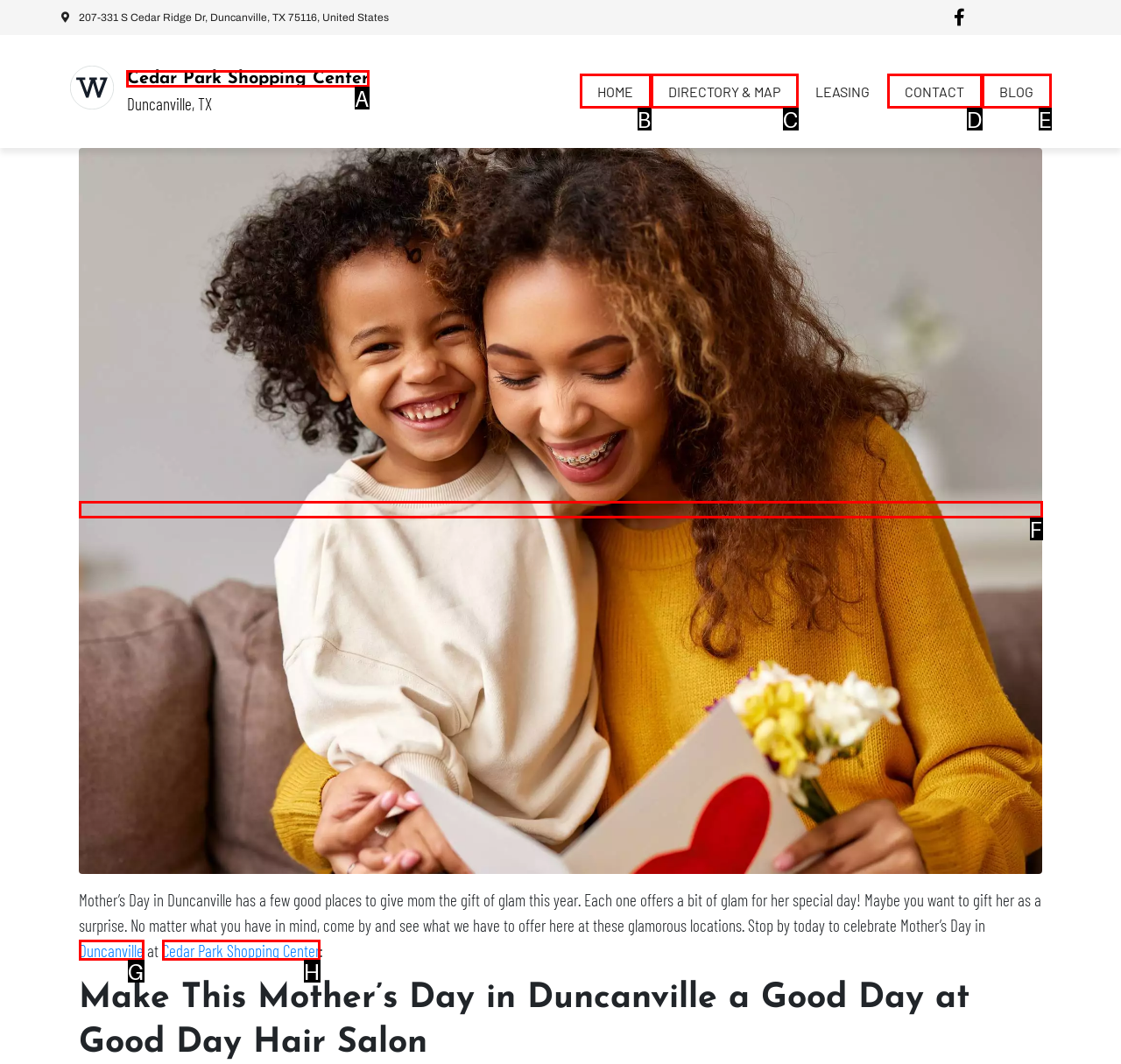Select the correct HTML element to complete the following task: View Cedar Park Shopping Center
Provide the letter of the choice directly from the given options.

A